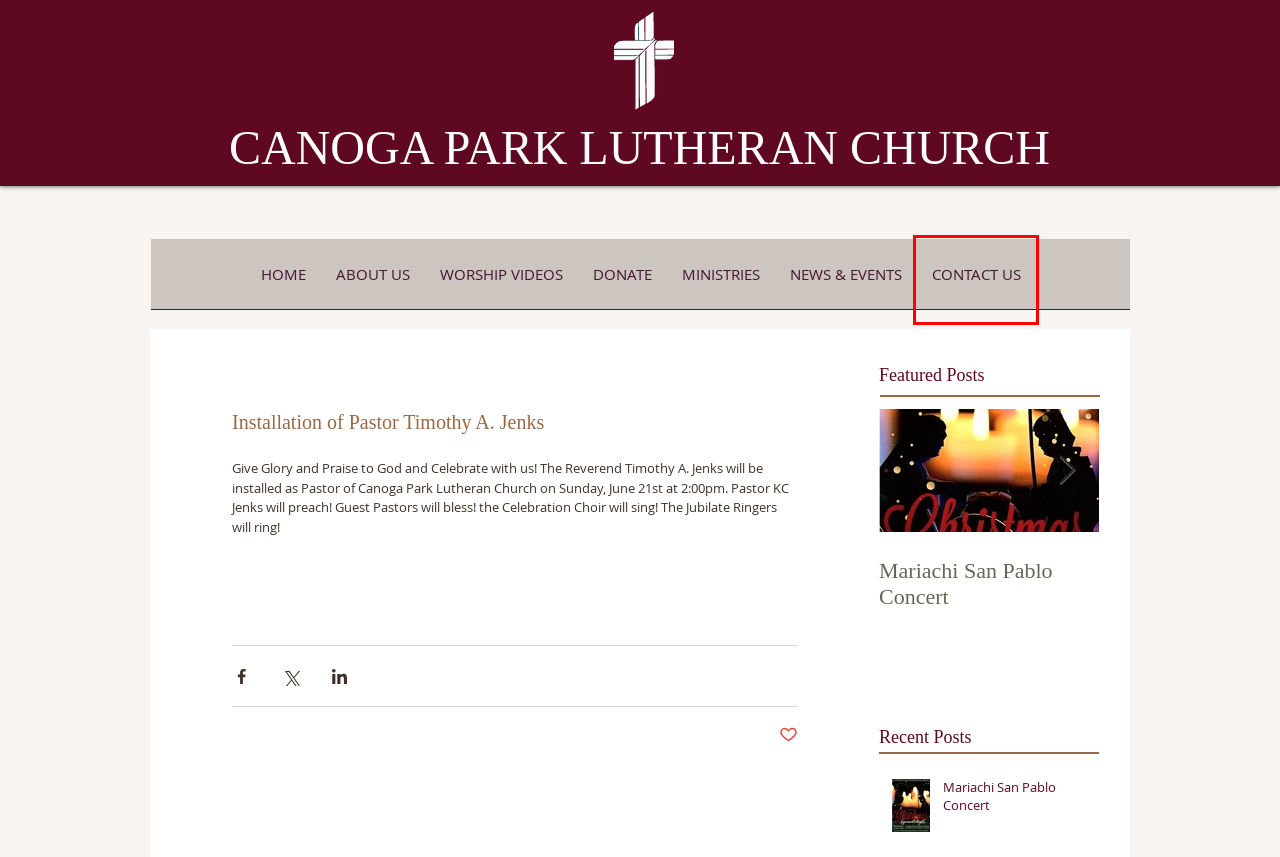Observe the screenshot of a webpage with a red bounding box around an element. Identify the webpage description that best fits the new page after the element inside the bounding box is clicked. The candidates are:
A. WORSHIP VIDEOS | cplc
B. August - 2015
C. December - 2014
D. Mariachi San Pablo Concert
E. Canoga Park Lutheran Church/contact us
F. HOME | cplc
G. June - 2017
H. Canoga Park Lutheran Church/ministries

E